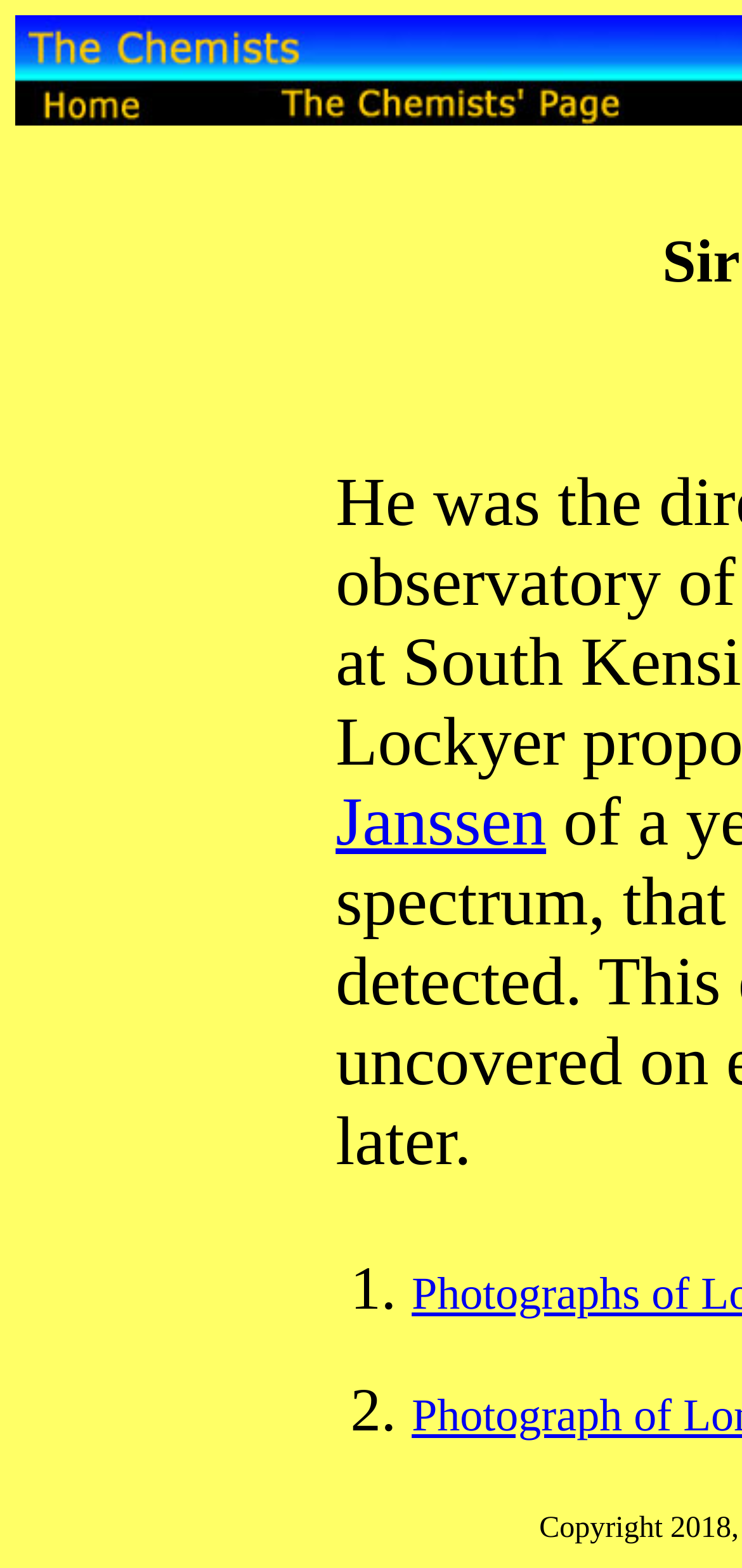Bounding box coordinates should be in the format (top-left x, top-left y, bottom-right x, bottom-right y) and all values should be floating point numbers between 0 and 1. Determine the bounding box coordinate for the UI element described as: Open Menu

None